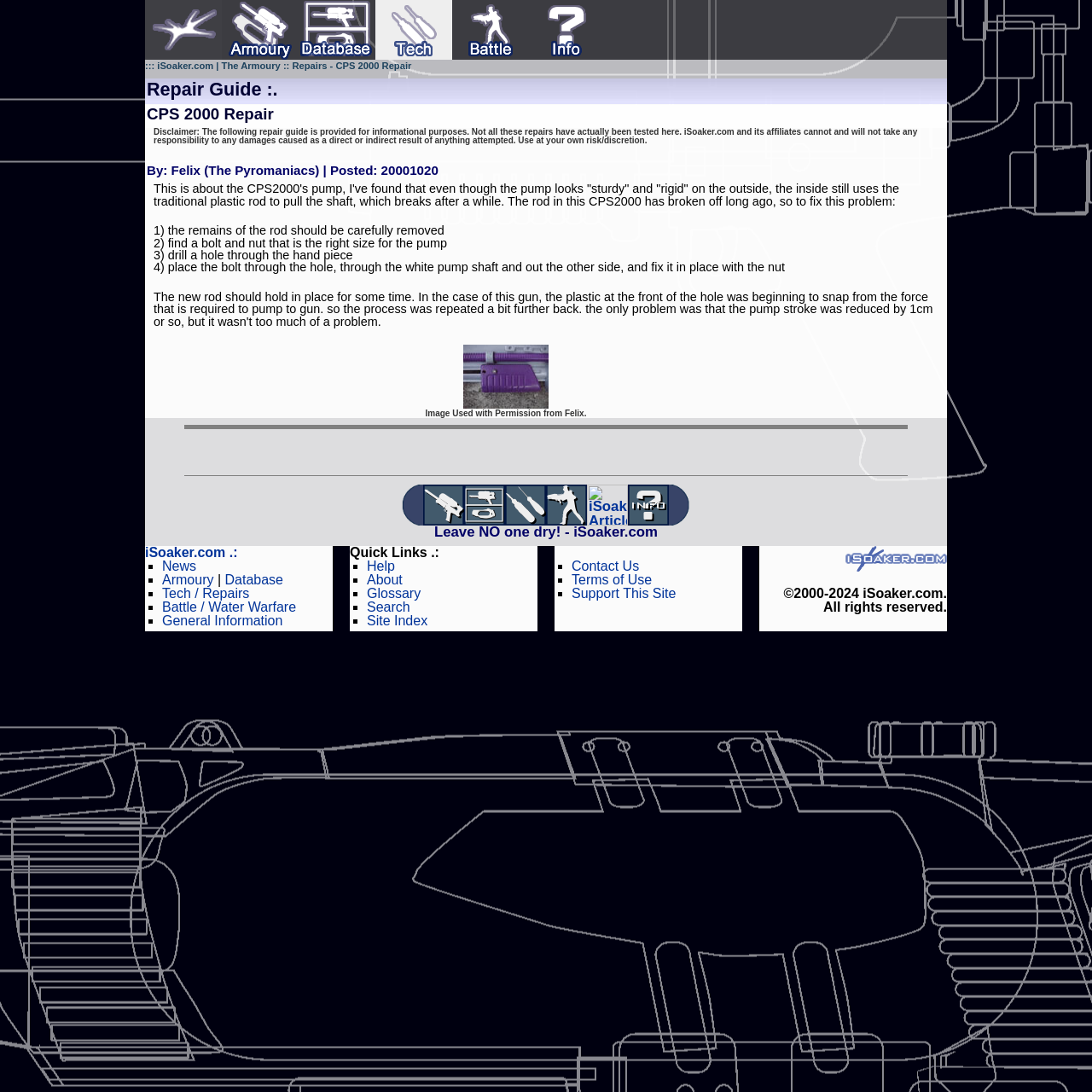Please mark the bounding box coordinates of the area that should be clicked to carry out the instruction: "Learn about Ashwagandha Kapseln".

None